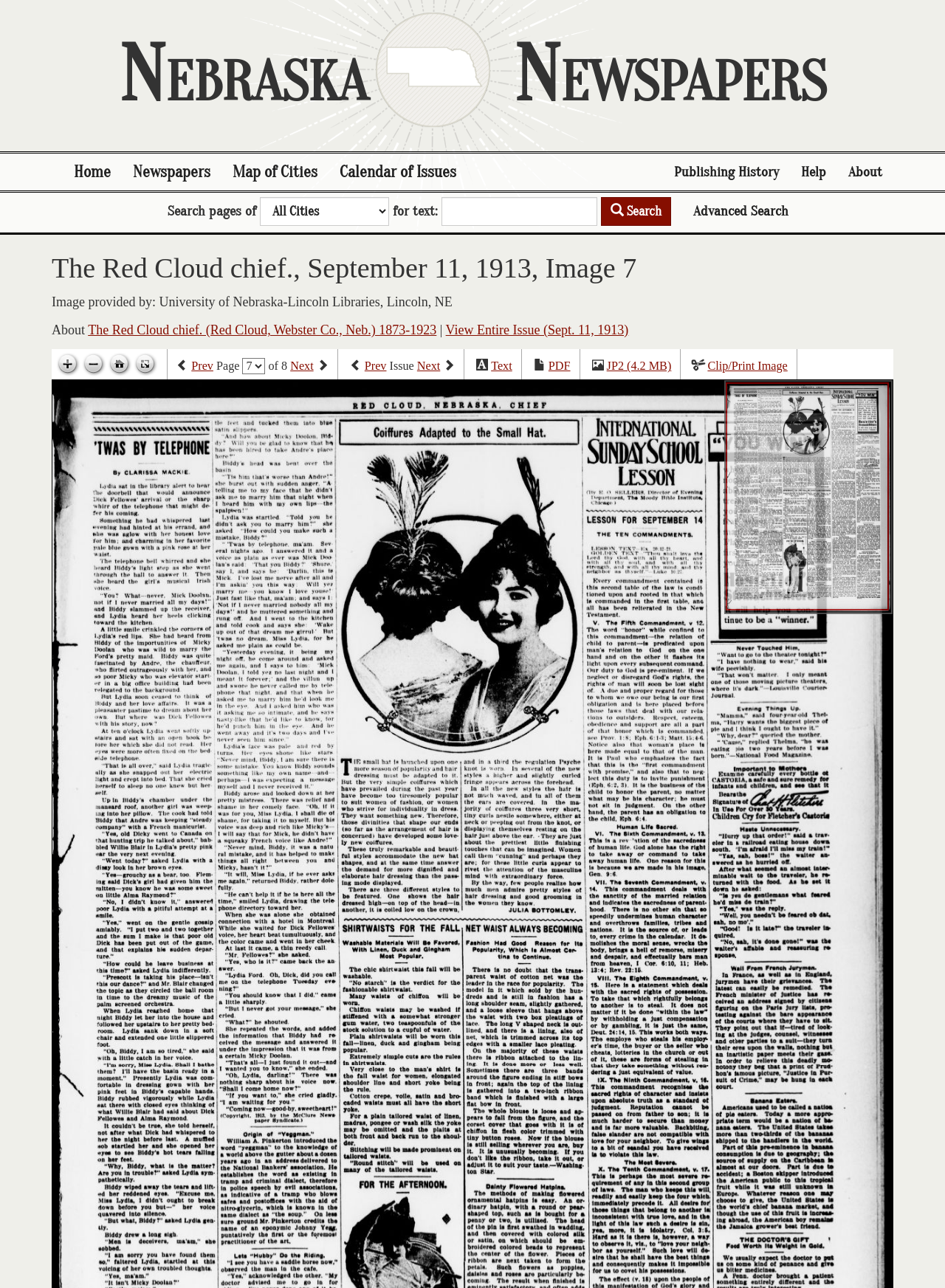Kindly determine the bounding box coordinates of the area that needs to be clicked to fulfill this instruction: "Go to Next page".

[0.307, 0.279, 0.332, 0.29]